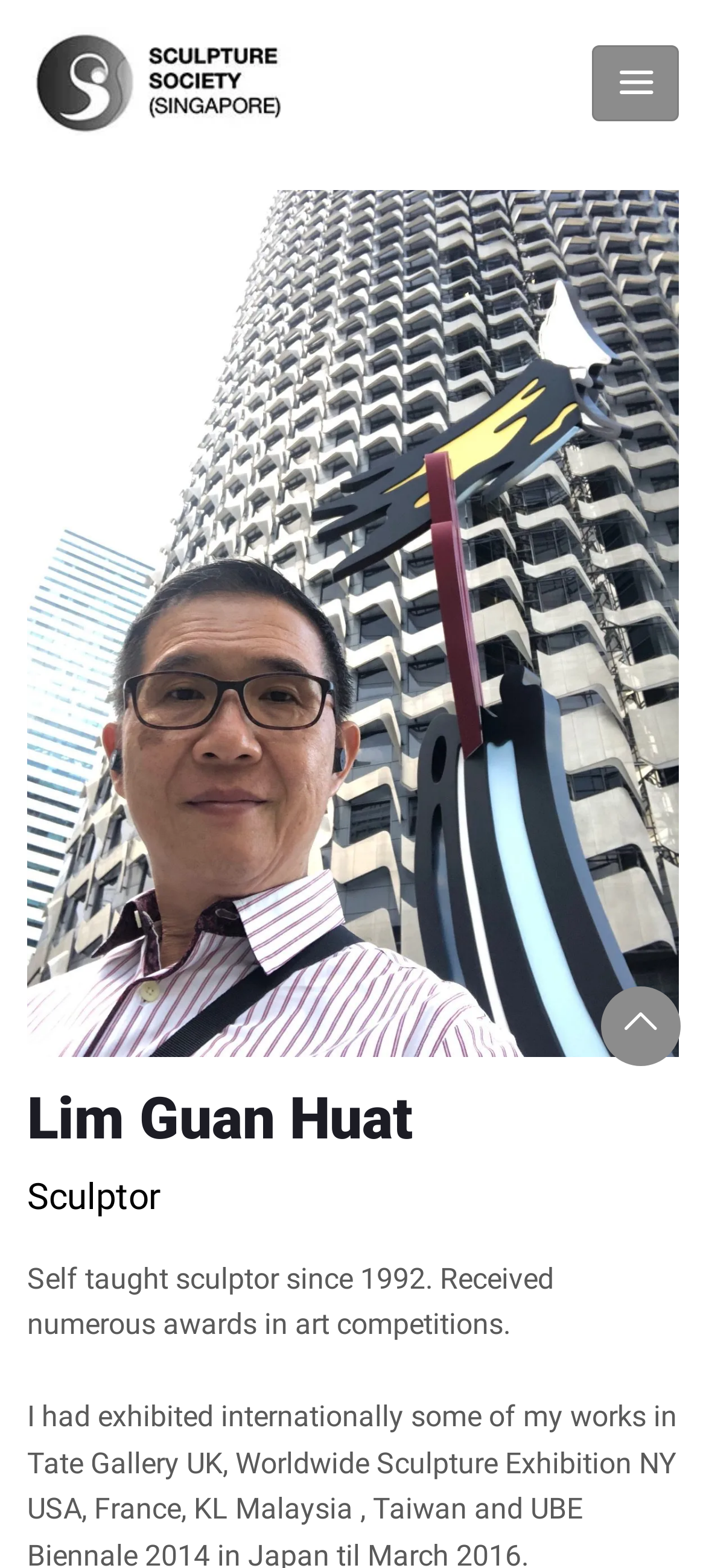What is the name of the organization associated with Lim Guan Huat?
Give a single word or phrase as your answer by examining the image.

Sculpture Society (Singapore)